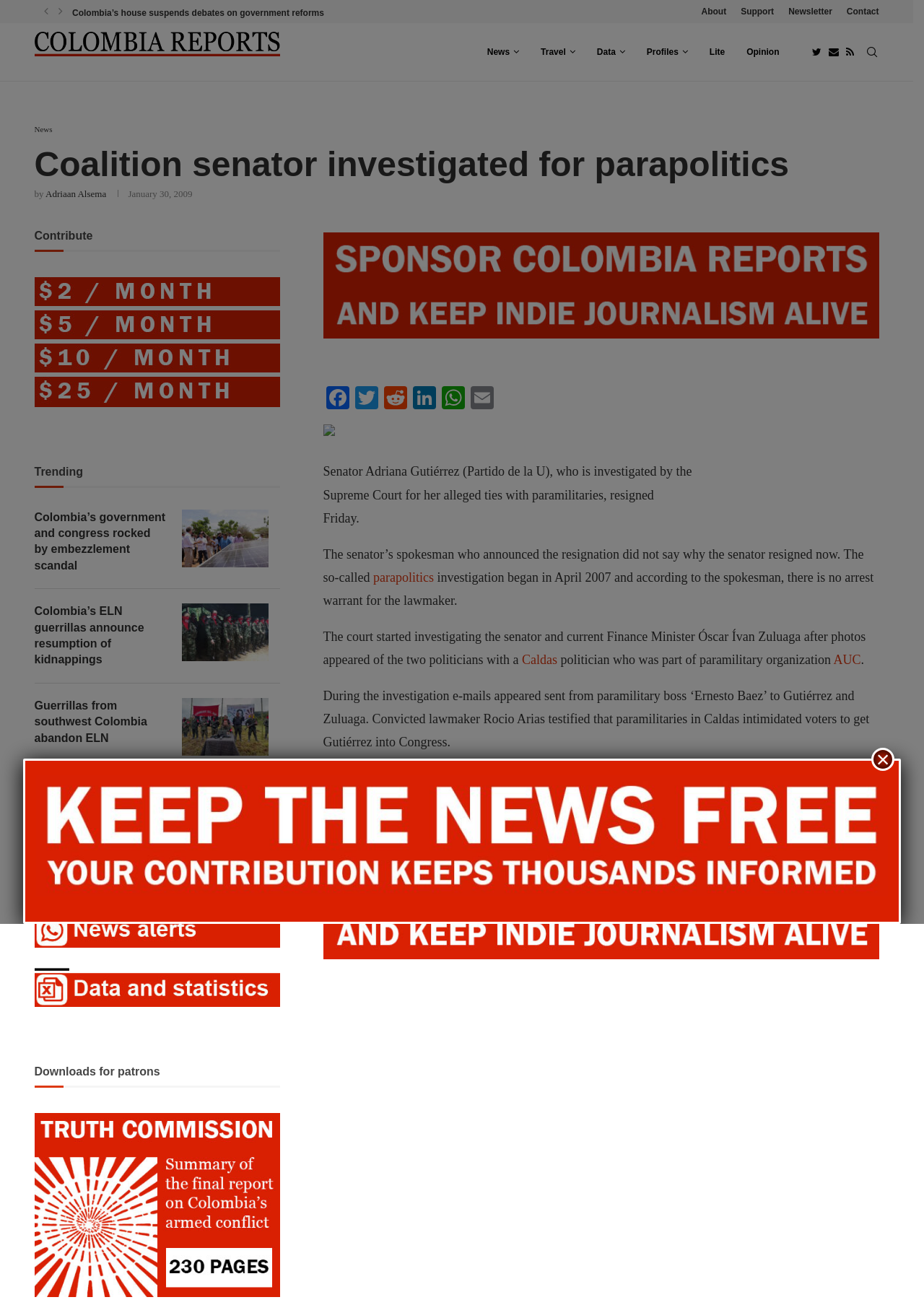Specify the bounding box coordinates of the area that needs to be clicked to achieve the following instruction: "Search for something".

[0.936, 0.018, 0.951, 0.062]